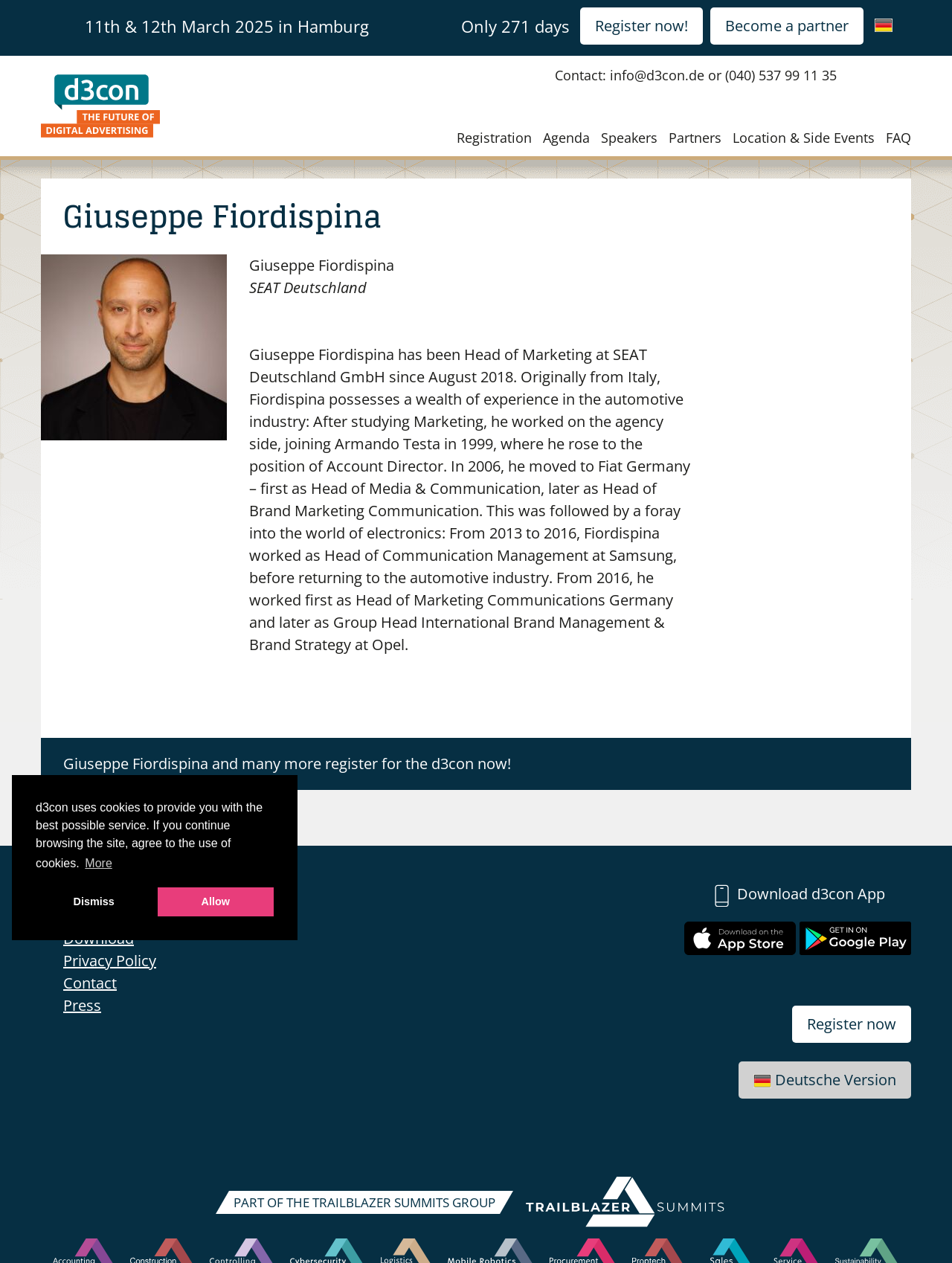What is the date of the event?
Please answer the question as detailed as possible based on the image.

I found the date of the event by looking at the top section of the webpage, where it says '11th & 12th March 2025 in Hamburg'.